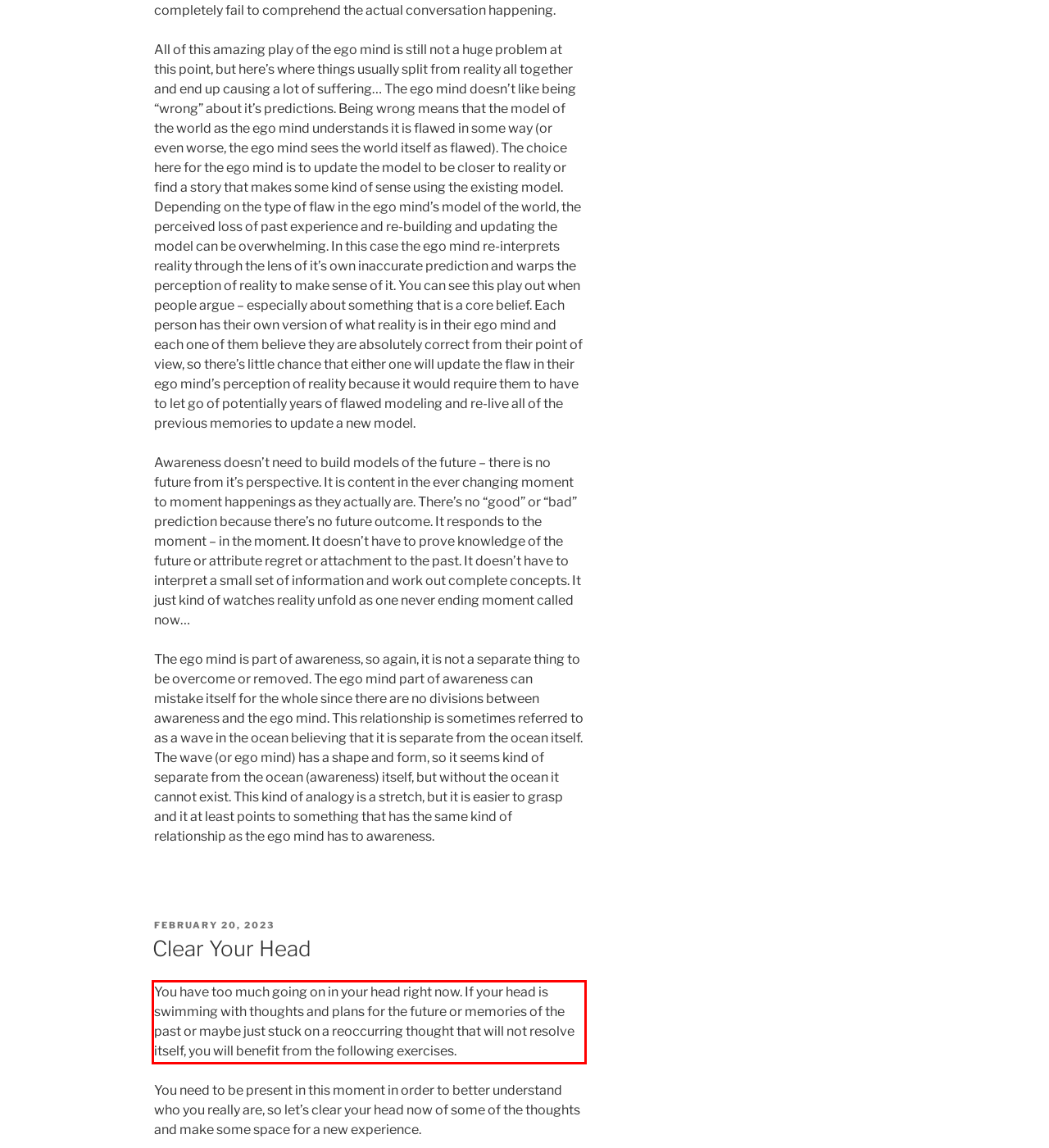You are presented with a screenshot containing a red rectangle. Extract the text found inside this red bounding box.

You have too much going on in your head right now. If your head is swimming with thoughts and plans for the future or memories of the past or maybe just stuck on a reoccurring thought that will not resolve itself, you will benefit from the following exercises.